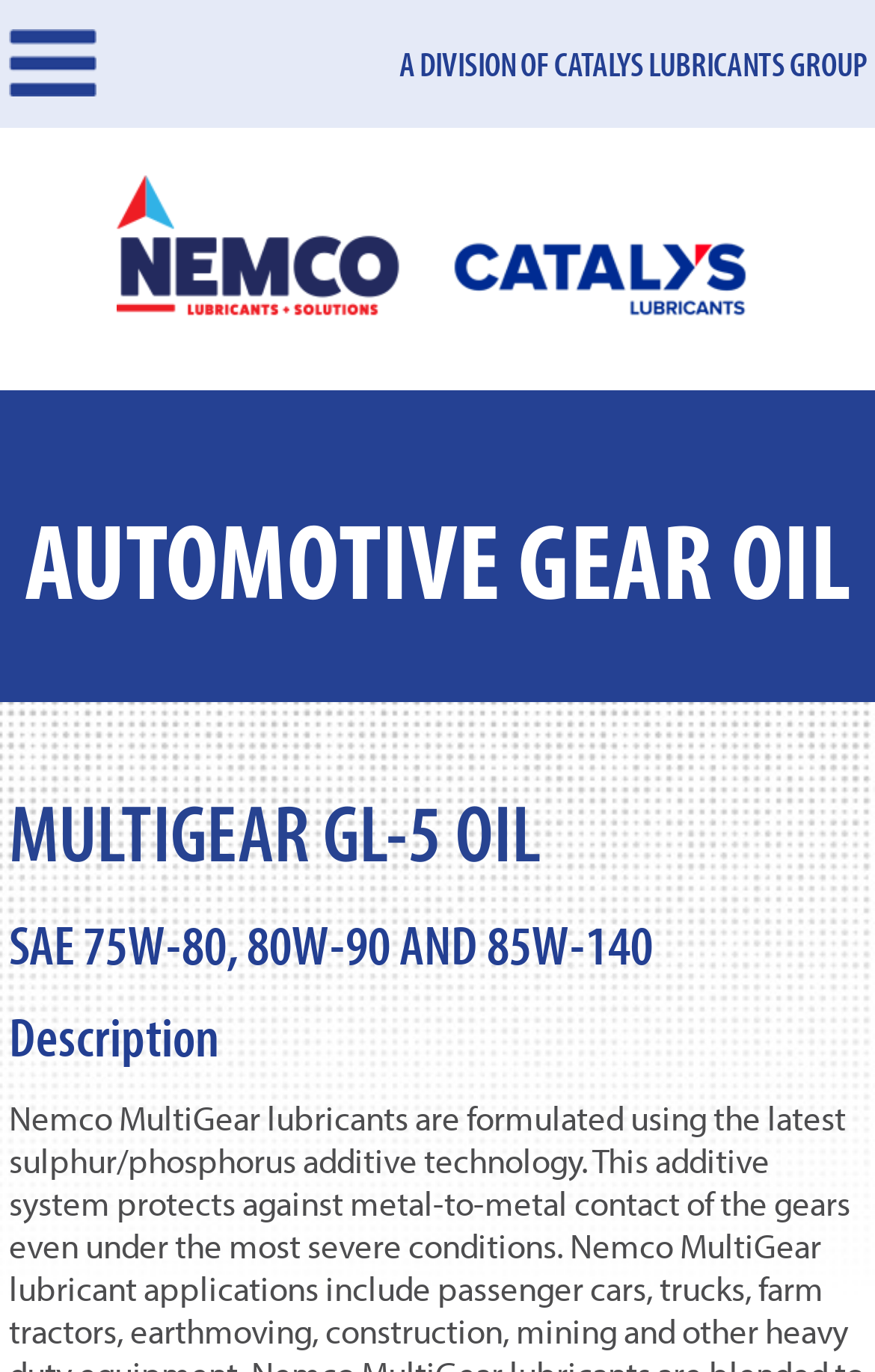Extract the text of the main heading from the webpage.

MULTIGEAR GL-5 OIL